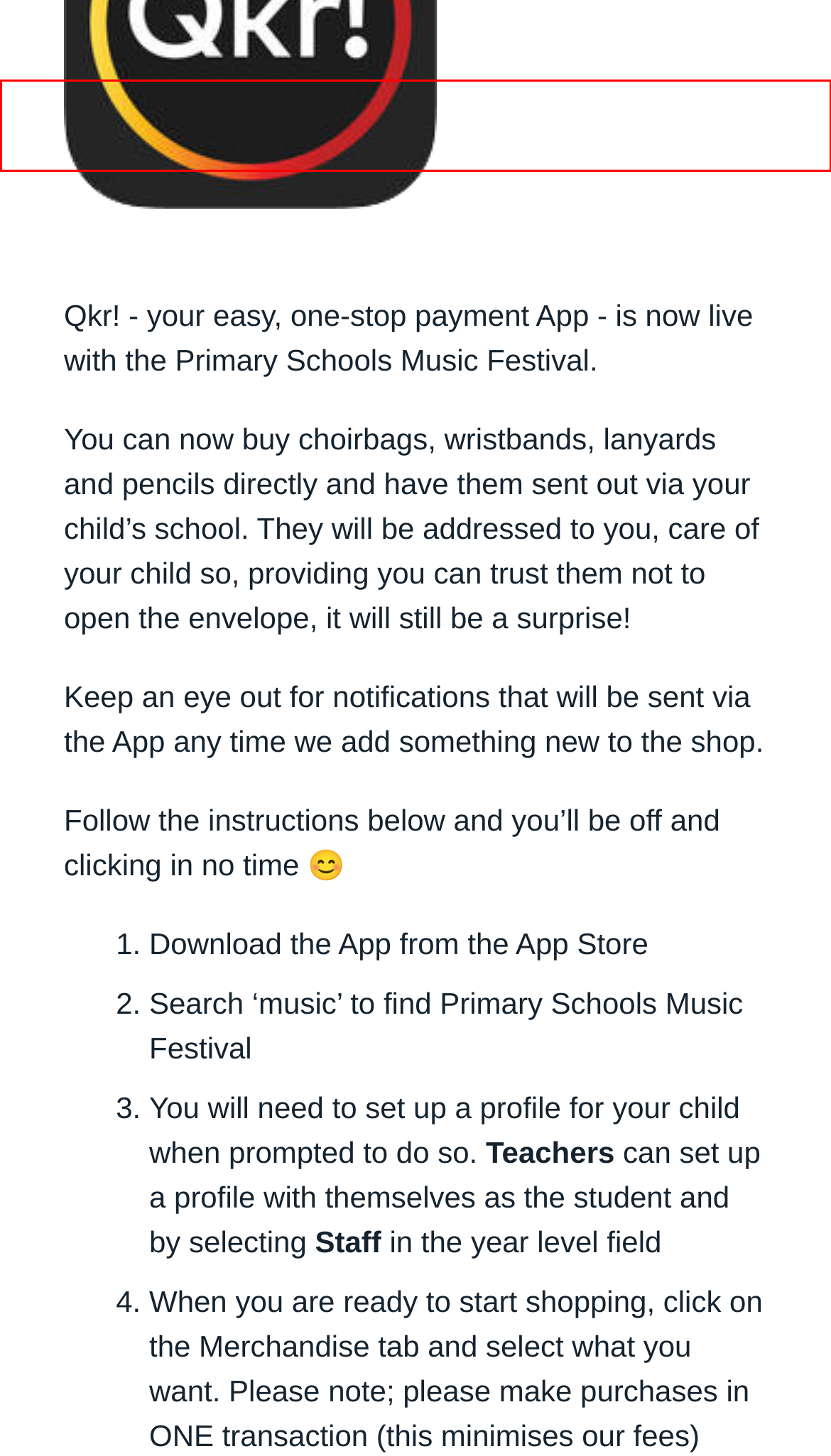Examine the screenshot of a webpage with a red bounding box around a UI element. Select the most accurate webpage description that corresponds to the new page after clicking the highlighted element. Here are the choices:
A. Calendar | Primary Schools Music Festival
B. Violin - 2 | Primary Schools Music Festival
C. East of the Ranges Festival | Primary Schools Music Festival
D. Contact Us | Primary Schools Music Festival
E. Teacher Resources | Primary Schools Music Festival
F. Commissioned Work: State Of The Arts - The Artist | Primary Schools Music Festival
G. The Songs | Primary Schools Music Festival
H. Store | Primary Schools Music Festival

G